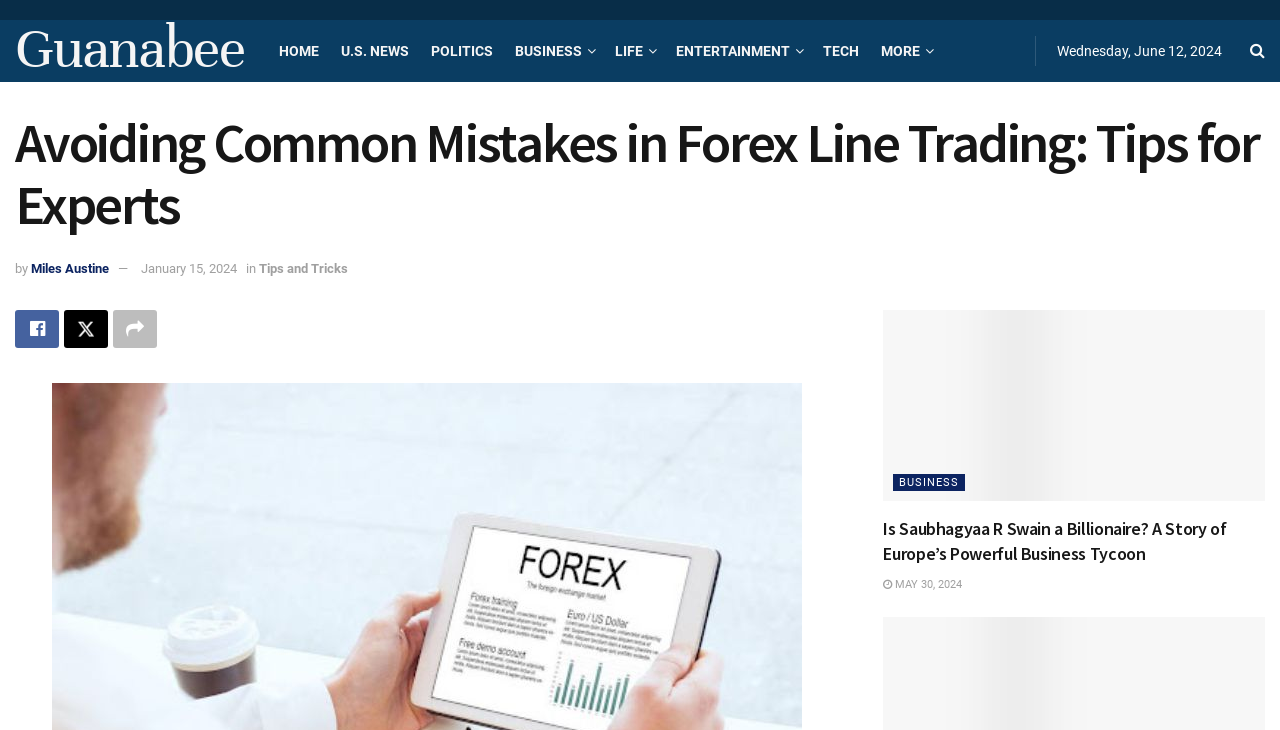Please answer the following question using a single word or phrase: What is the category of the article 'Is Saubhagyaa R Swain a Billionaire?'?

BUSINESS